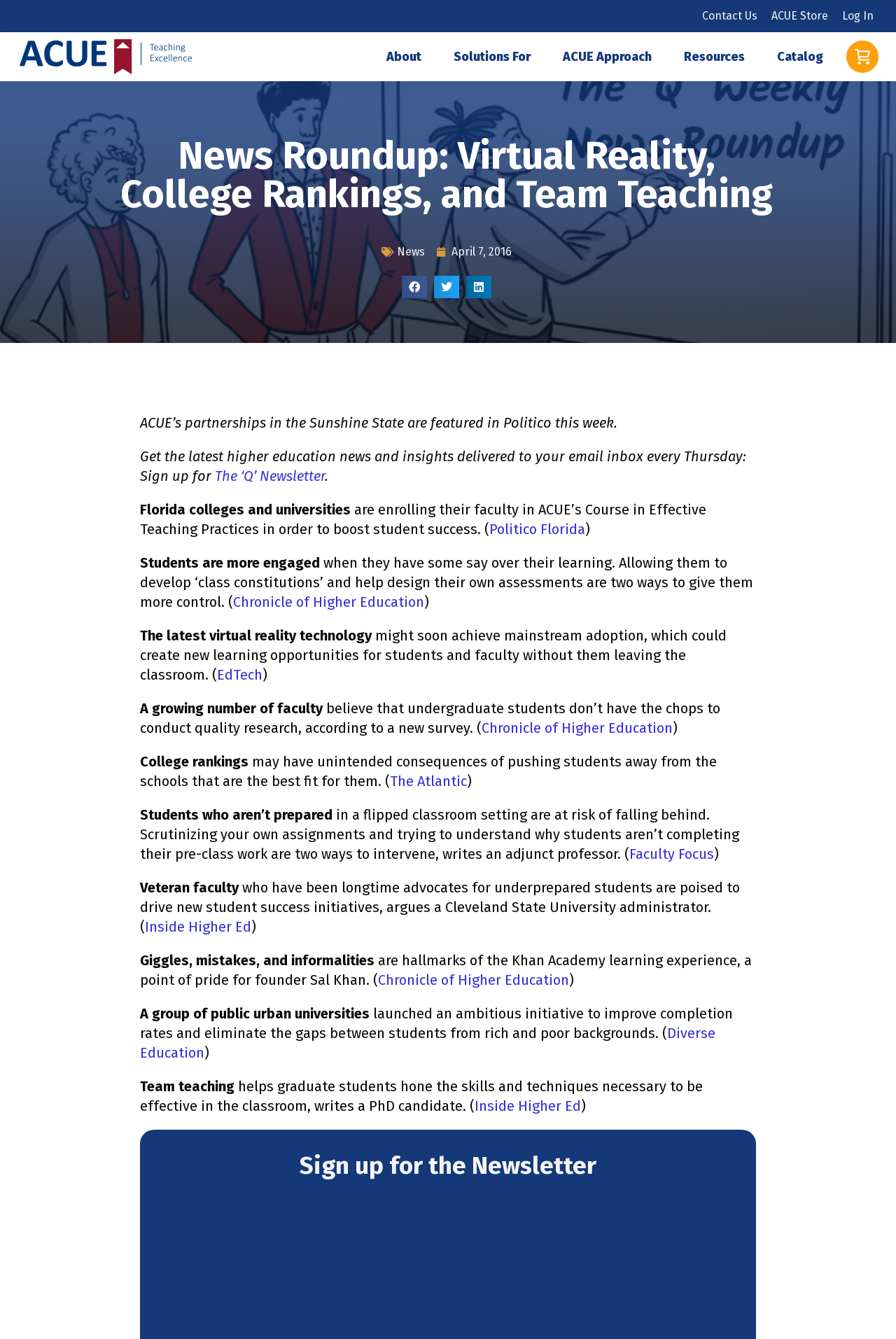Locate the UI element described by Faculty Focus in the provided webpage screenshot. Return the bounding box coordinates in the format (top-left x, top-left y, bottom-right x, bottom-right y), ensuring all values are between 0 and 1.

[0.702, 0.631, 0.797, 0.644]